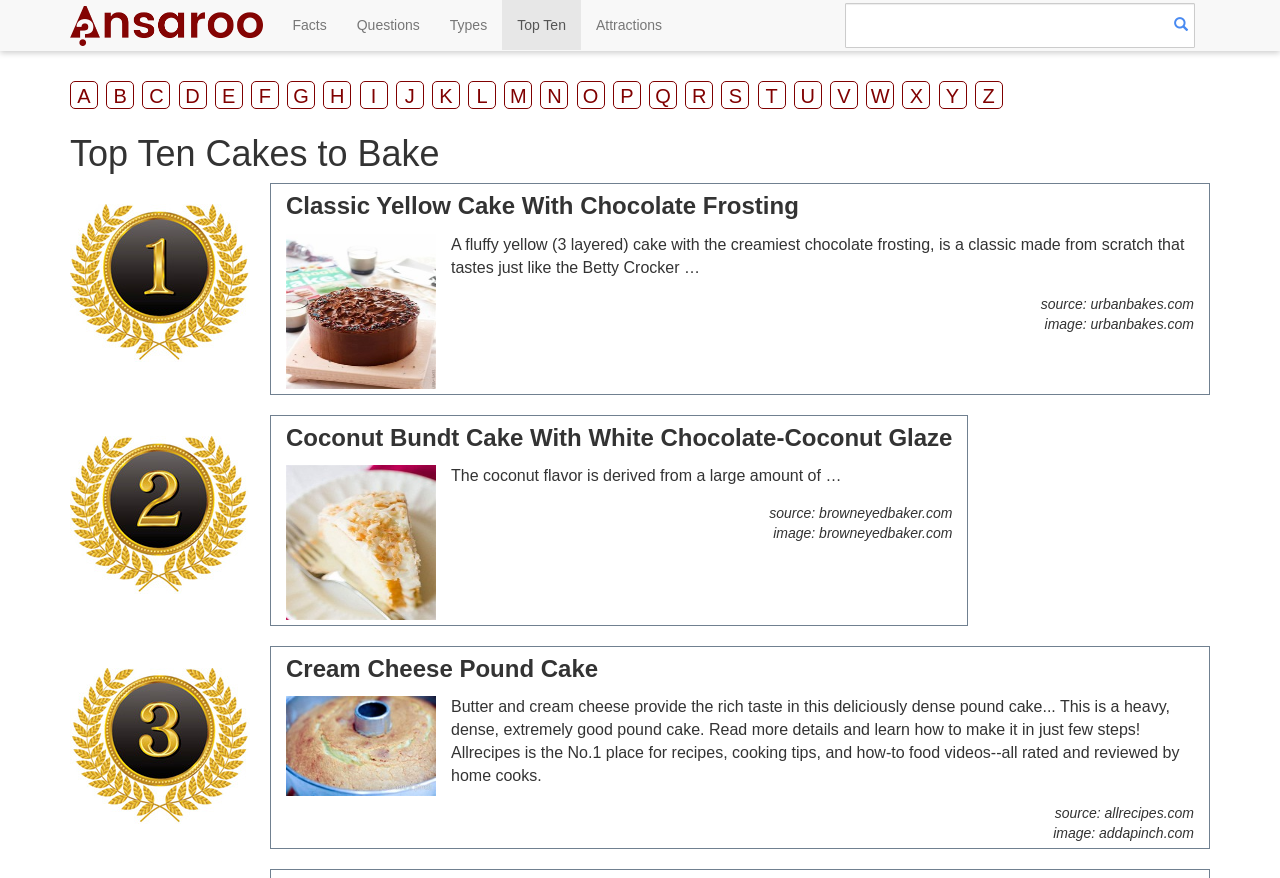What is the flavor of the first cake option?
Provide an in-depth and detailed answer to the question.

I read the description of the first cake option, Classic Yellow Cake With Chocolate Frosting, and found that it is a yellow cake with chocolate frosting.